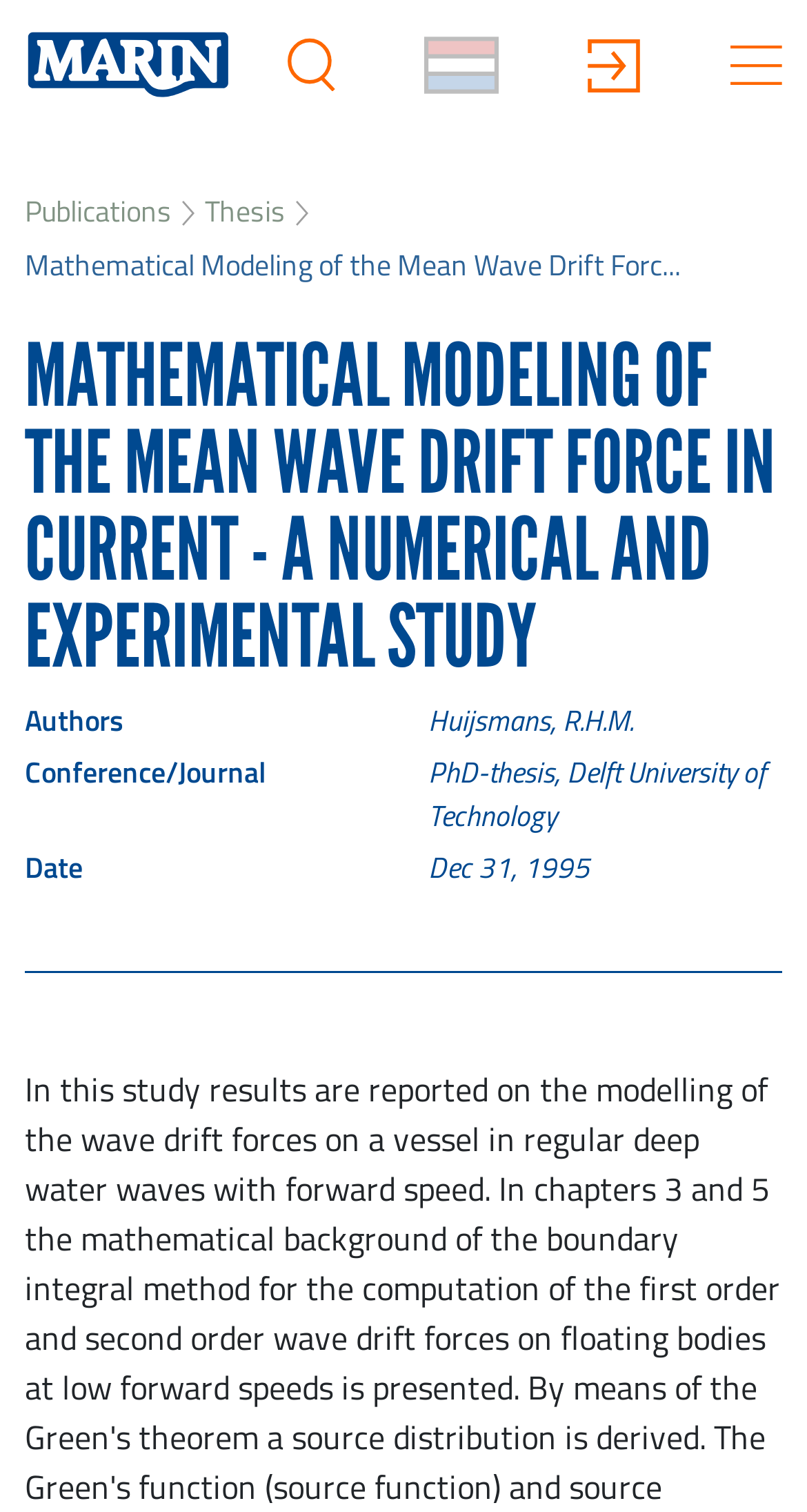When was this study published?
Provide a well-explained and detailed answer to the question.

The publication date is mentioned in the section 'Date' as 'Dec 31, 1995'.